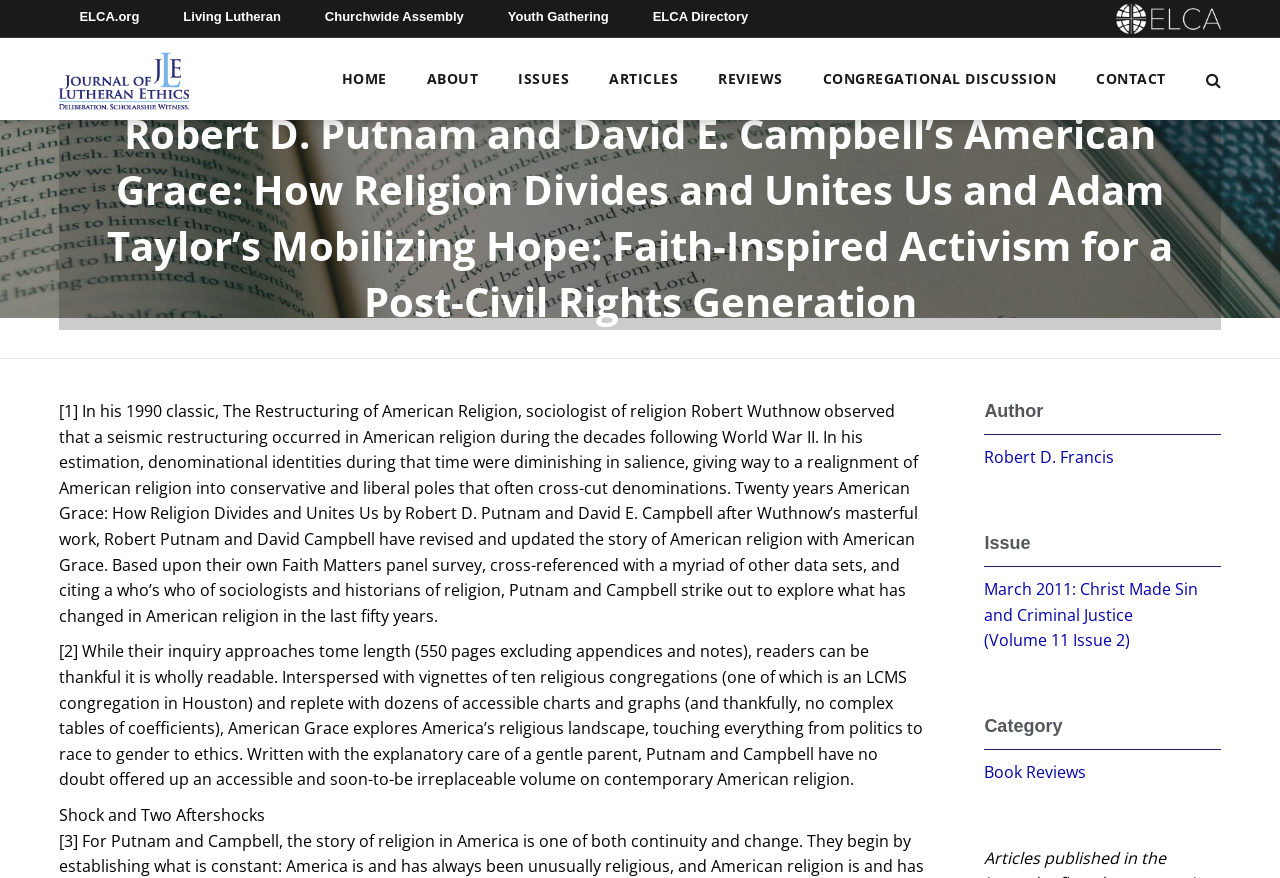Utilize the information from the image to answer the question in detail:
Who is the author of the book review?

The link element with the description 'Robert D. Francis' is located under the 'Author' heading, indicating that Robert D. Francis is the author of the book review.